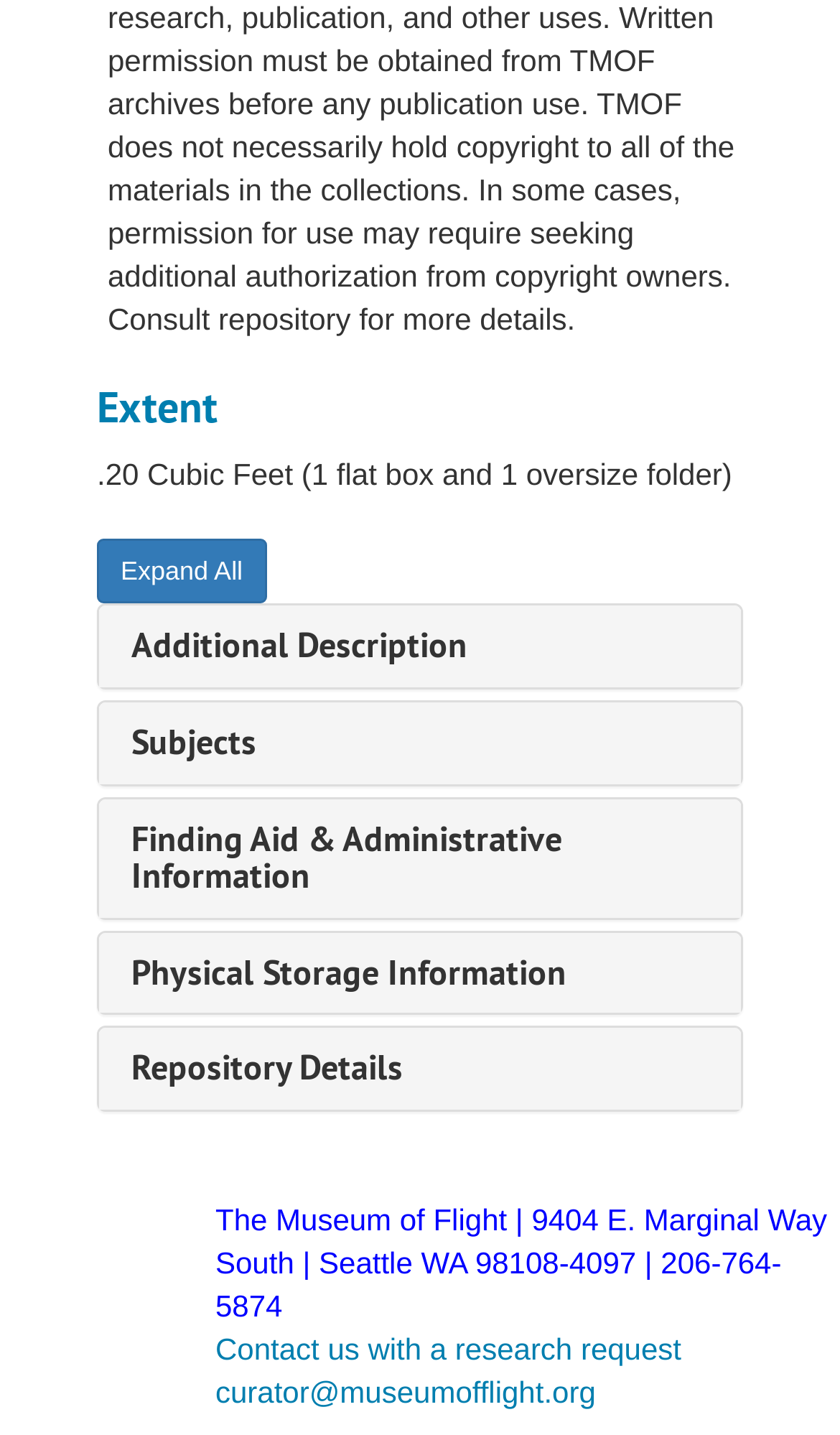Given the element description: "Subjects", predict the bounding box coordinates of the UI element it refers to, using four float numbers between 0 and 1, i.e., [left, top, right, bottom].

[0.156, 0.501, 0.305, 0.533]